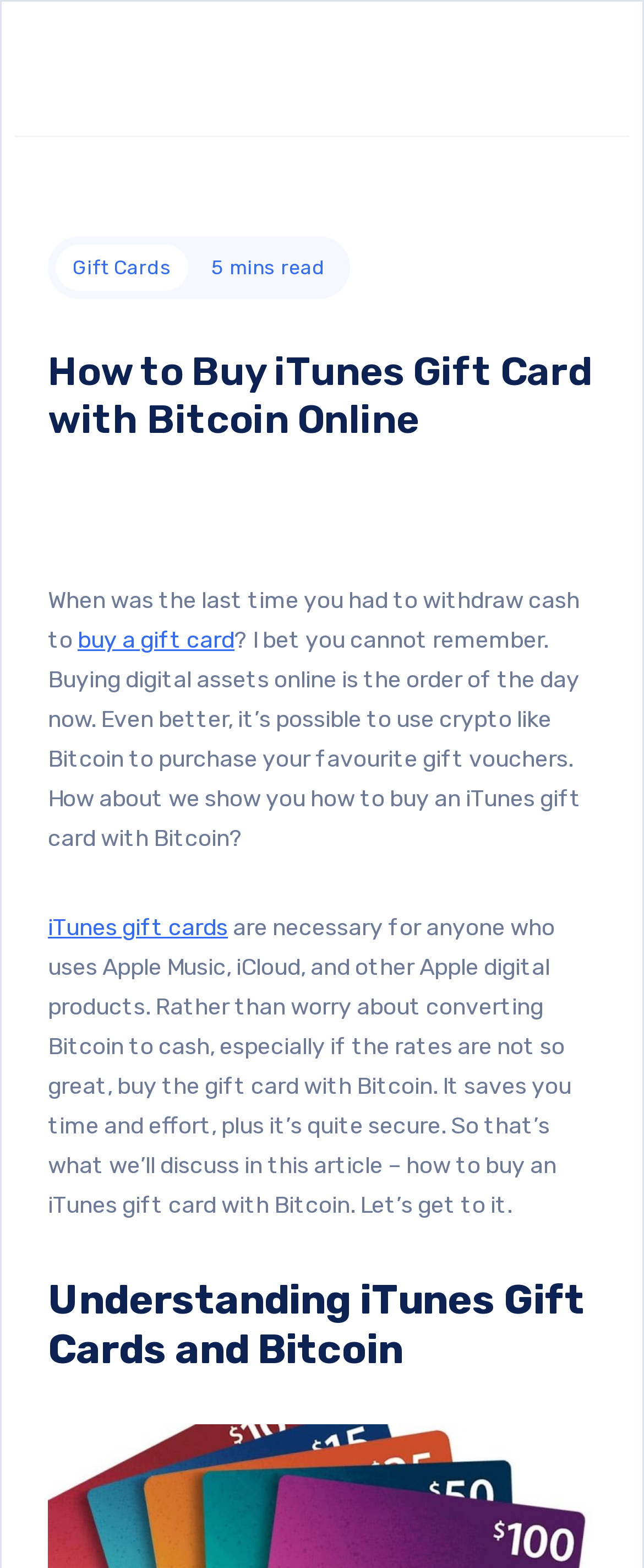Create a full and detailed caption for the entire webpage.

The webpage is about buying iTunes gift cards with Bitcoin online. At the top left, there is a link to "Prestmit" accompanied by an image with the same name. Next to it, on the top right, is a button to toggle navigation. 

Below the top section, there is a link to "Gift Cards" on the left, followed by a static text "5" and another static text "mins read". The main heading "How to Buy iTunes Gift Card with Bitcoin Online" is centered, accompanied by a small image on the left. 

The main content starts with a question "When was the last time you had to withdraw cash to buy a gift card?" followed by a link to "buy a gift card". The text then explains the benefits of using crypto like Bitcoin to purchase gift vouchers, specifically iTunes gift cards. There is a link to "iTunes gift cards" in the middle of the text. 

The text continues to explain the importance of iTunes gift cards for Apple users and how buying them with Bitcoin saves time and effort. The article then introduces its main topic, "how to buy an iTunes gift card with Bitcoin". 

Finally, there is a subheading "Understanding iTunes Gift Cards and Bitcoin" at the bottom of the page.